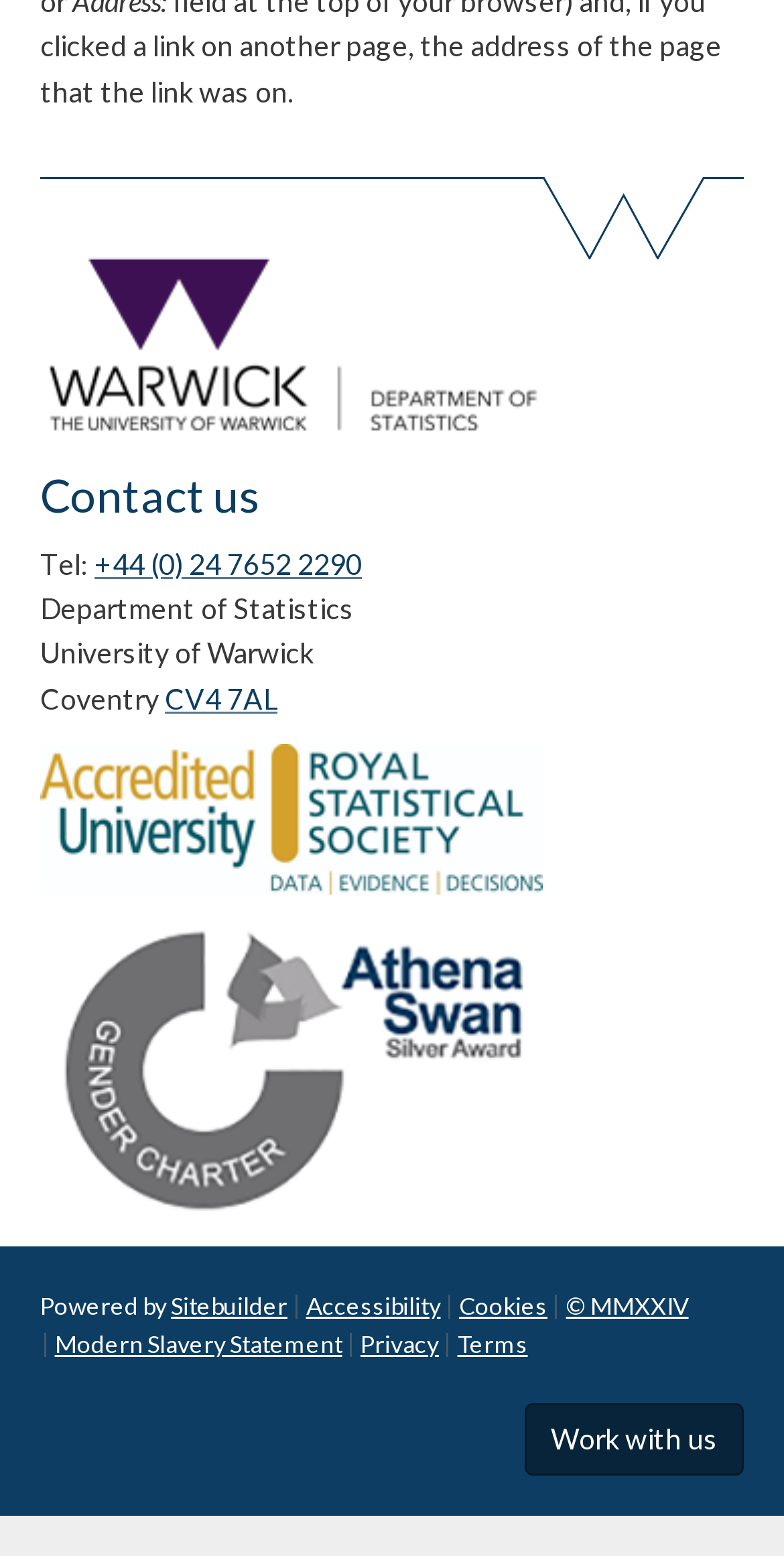What is the name of the website builder?
Answer with a single word or phrase, using the screenshot for reference.

Sitebuilder